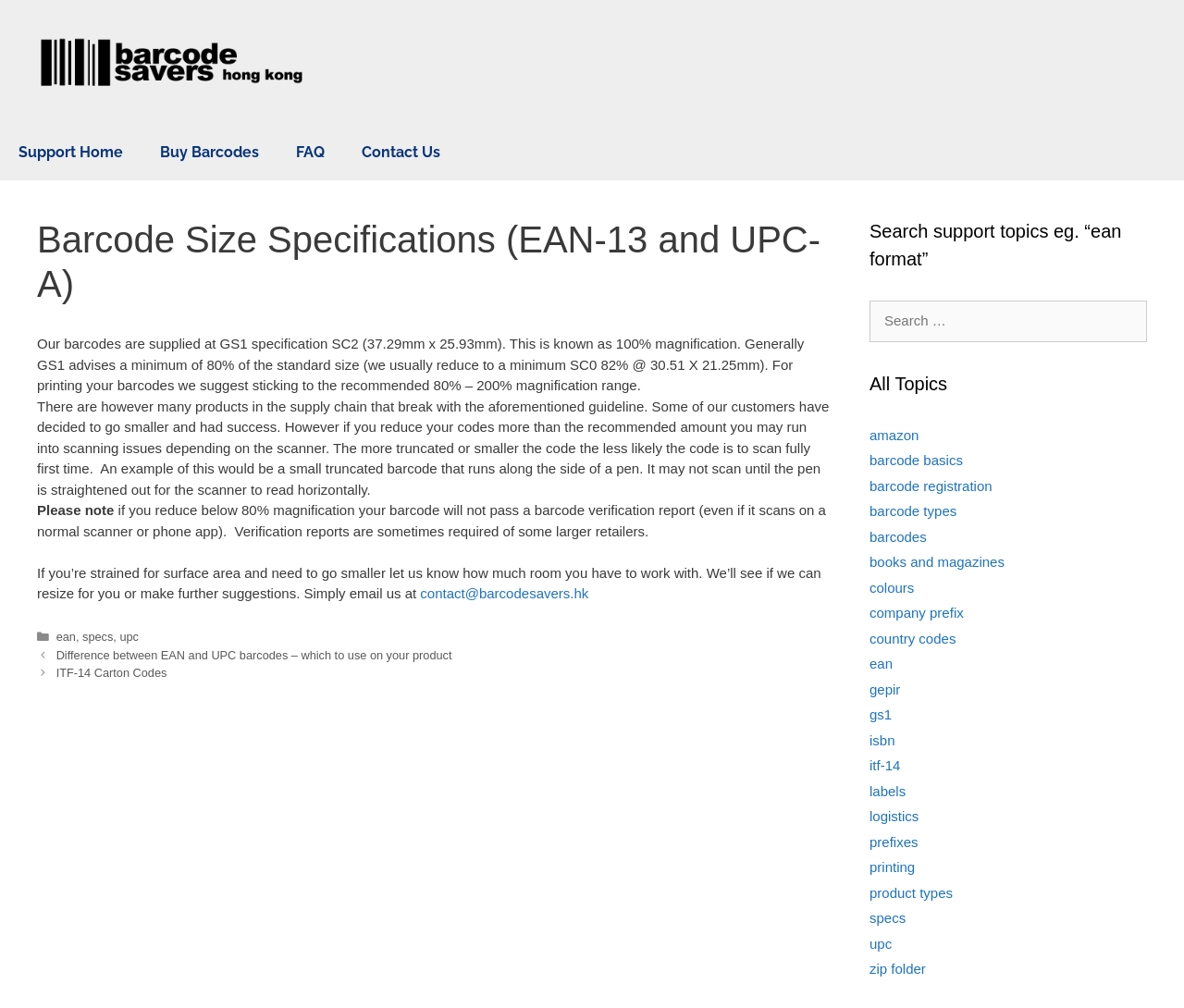Describe every aspect of the webpage in a detailed manner.

This webpage is about barcode size specifications, specifically for EAN-13 and UPC-A. At the top, there is a navigation menu with links to "Support Home", "Buy Barcodes", "FAQ", and "Contact Us". Below the navigation menu, there is a main content area that contains an article about barcode size specifications.

The article has a heading that matches the title of the webpage, and it provides detailed information about the recommended size range for barcodes, including the standard size and the minimum size recommended by GS1. The text explains that reducing the barcode size below the recommended minimum may cause scanning issues.

The article also includes a note about barcode verification reports, which may be required by some larger retailers, and offers assistance in resizing barcodes for customers who need to fit them into a small space.

At the bottom of the main content area, there is a footer section that contains links to categories, including "ean", "specs", and "upc", as well as a "Post navigation" section with links to previous and next articles.

On the right side of the webpage, there are two complementary sections. The top section contains a search box where users can search for support topics, and the bottom section lists all topics, including "amazon", "barcode basics", "barcode registration", and many others.